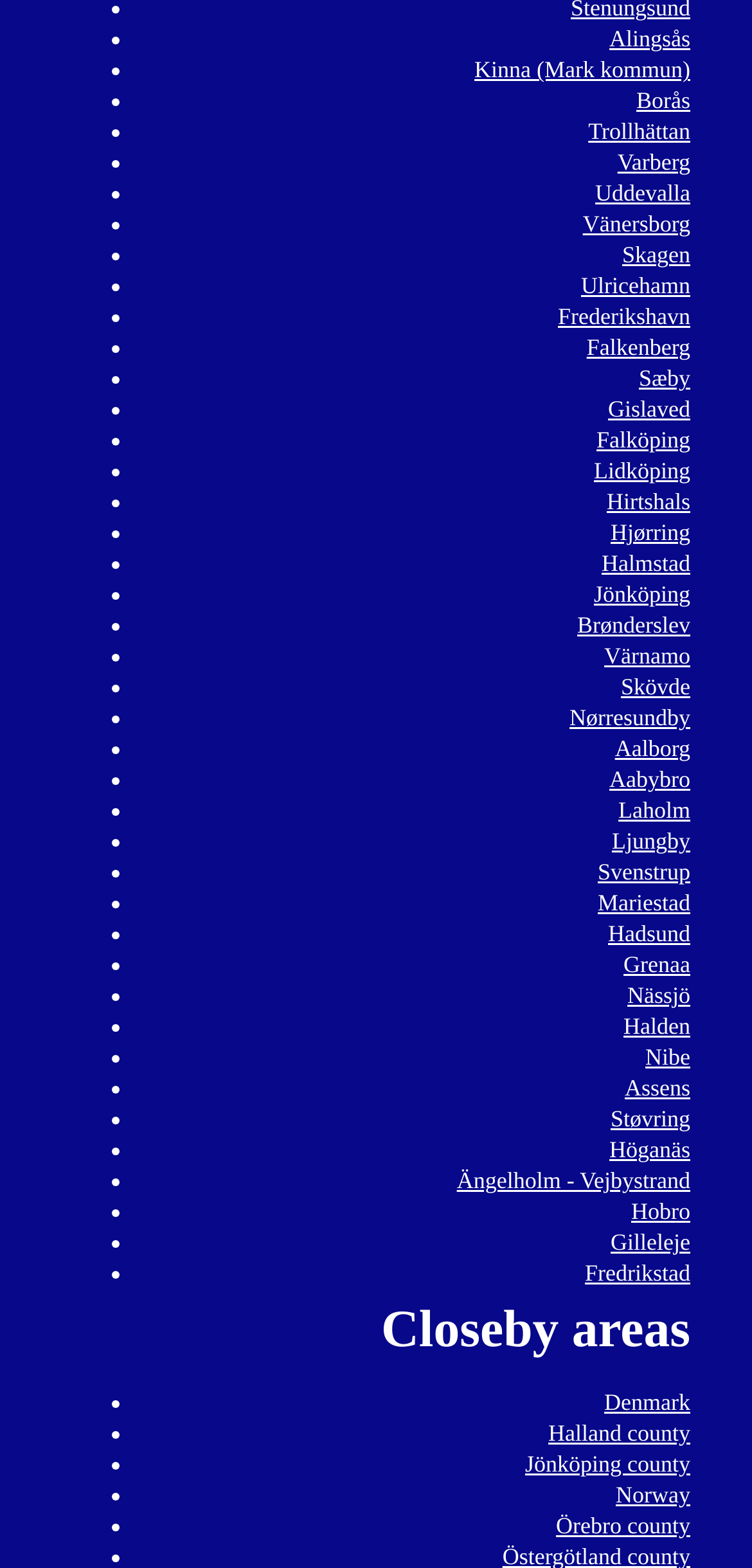Are the cities listed in alphabetical order?
Using the details from the image, give an elaborate explanation to answer the question.

The cities are listed in alphabetical order, which can be determined by examining the sequence of city names and observing that they follow a alphabetical sequence.